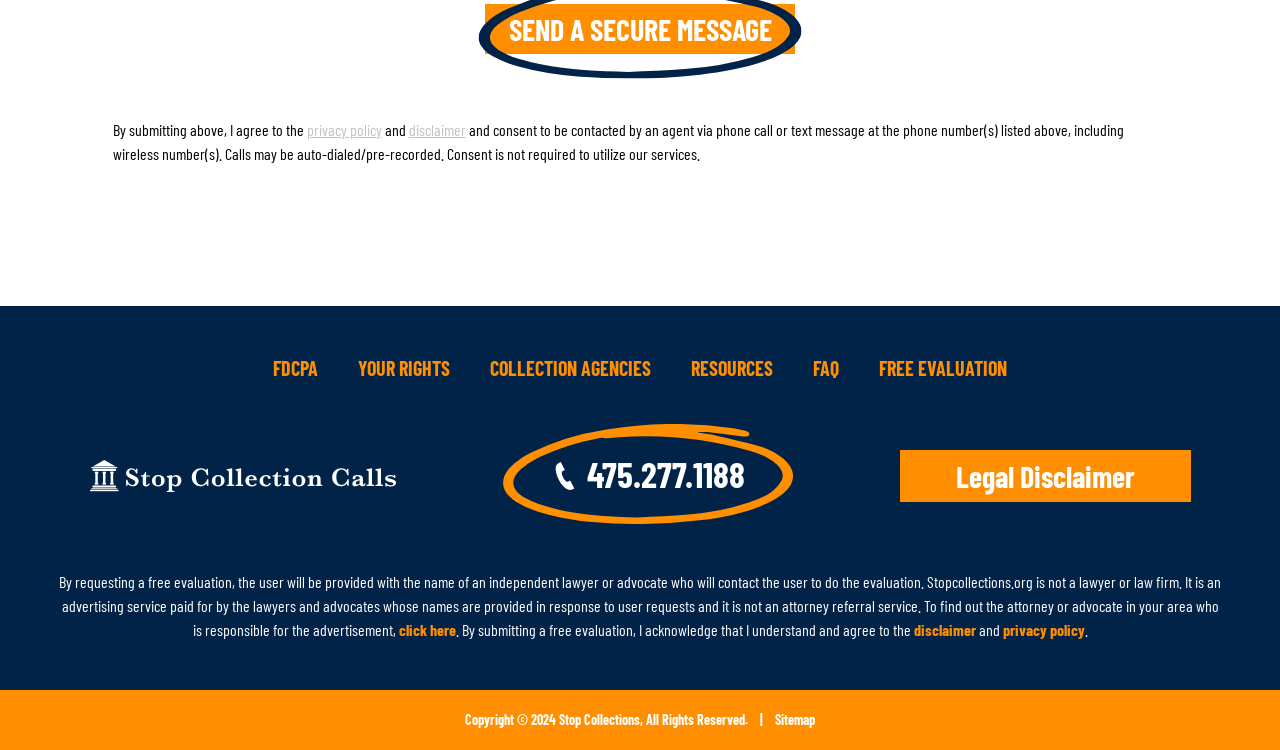Provide the bounding box coordinates of the HTML element this sentence describes: "value="Send a Secure Message"".

[0.379, 0.005, 0.621, 0.072]